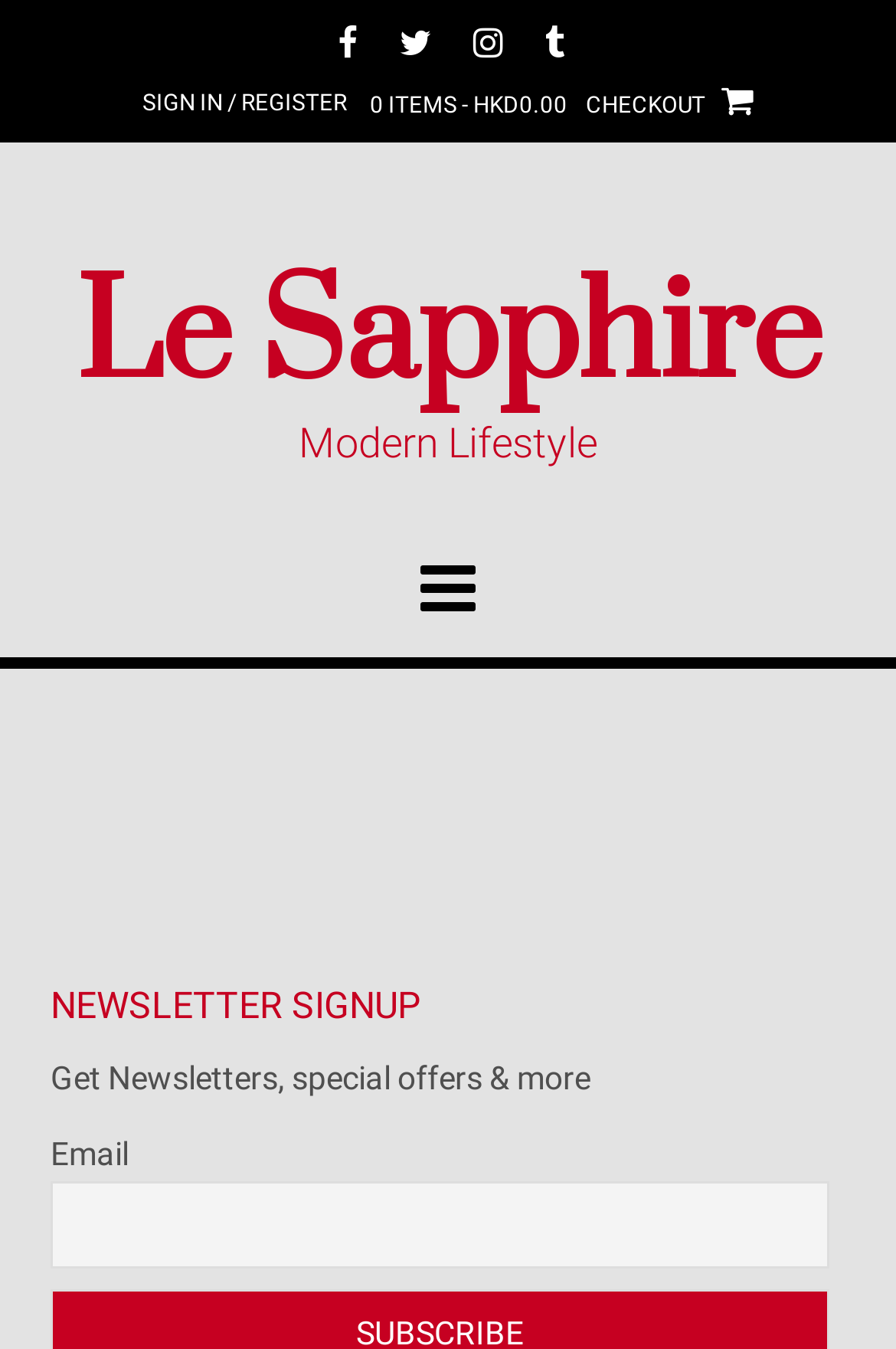Describe the webpage in detail, including text, images, and layout.

The webpage is about Le Sapphire, with a prominent link to the website's homepage at the top center of the page. Above this link, there are four social media icons aligned horizontally, from left to right, representing different platforms. 

To the left of the homepage link, there is a "SIGN IN / REGISTER" link, and to the right, there is a shopping cart link displaying "0 ITEMS - HKD0.00 CHECKOUT" with a cart icon. 

Below these links, the website's title "Le Sapphire" is displayed prominently across the page. Underneath the title, there is a subtitle "Modern Lifestyle" centered on the page. 

Further down, there is a newsletter signup section. The heading "NEWSLETTER SIGNUP" is displayed at the top left, followed by a brief description "Get Newsletters, special offers & more". Below this, there is an "Email" label, and a required email input field where users can enter their email address to sign up for the newsletter.